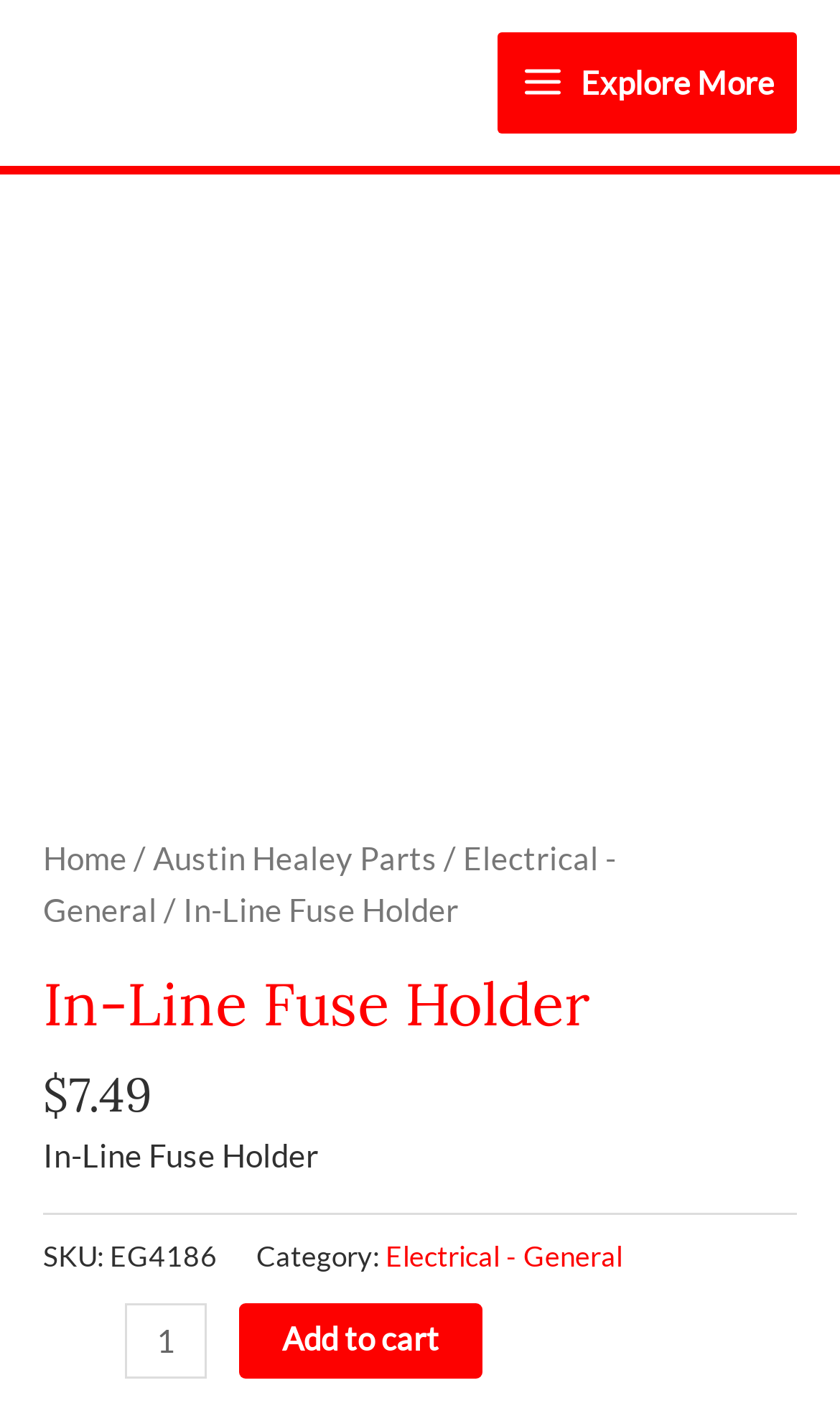Give a succinct answer to this question in a single word or phrase: 
What is the minimum quantity of the In-Line Fuse Holder that can be ordered?

1